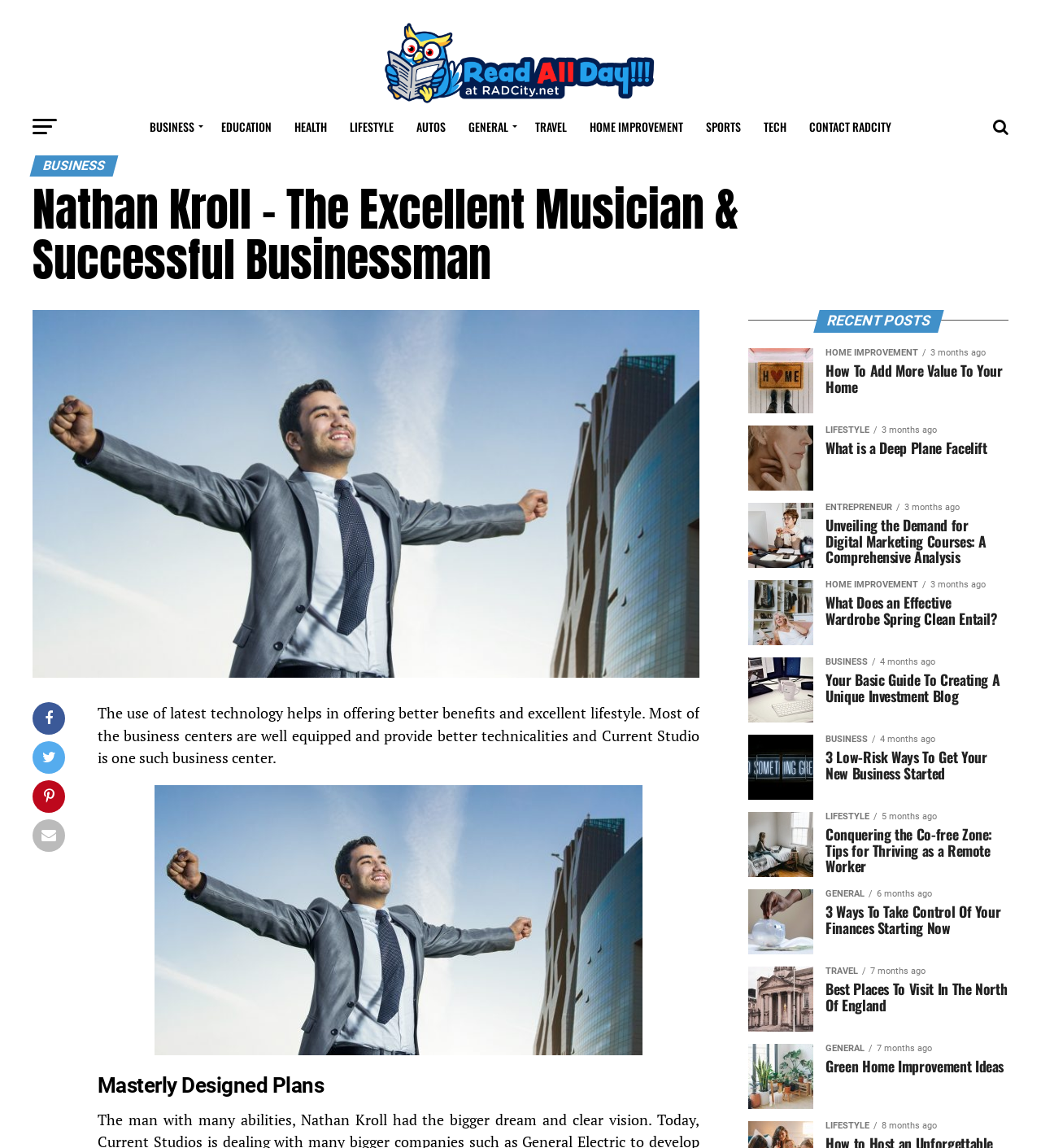Can you show the bounding box coordinates of the region to click on to complete the task described in the instruction: "View 'How To Add More Value To Your Home' post"?

[0.793, 0.316, 0.969, 0.344]